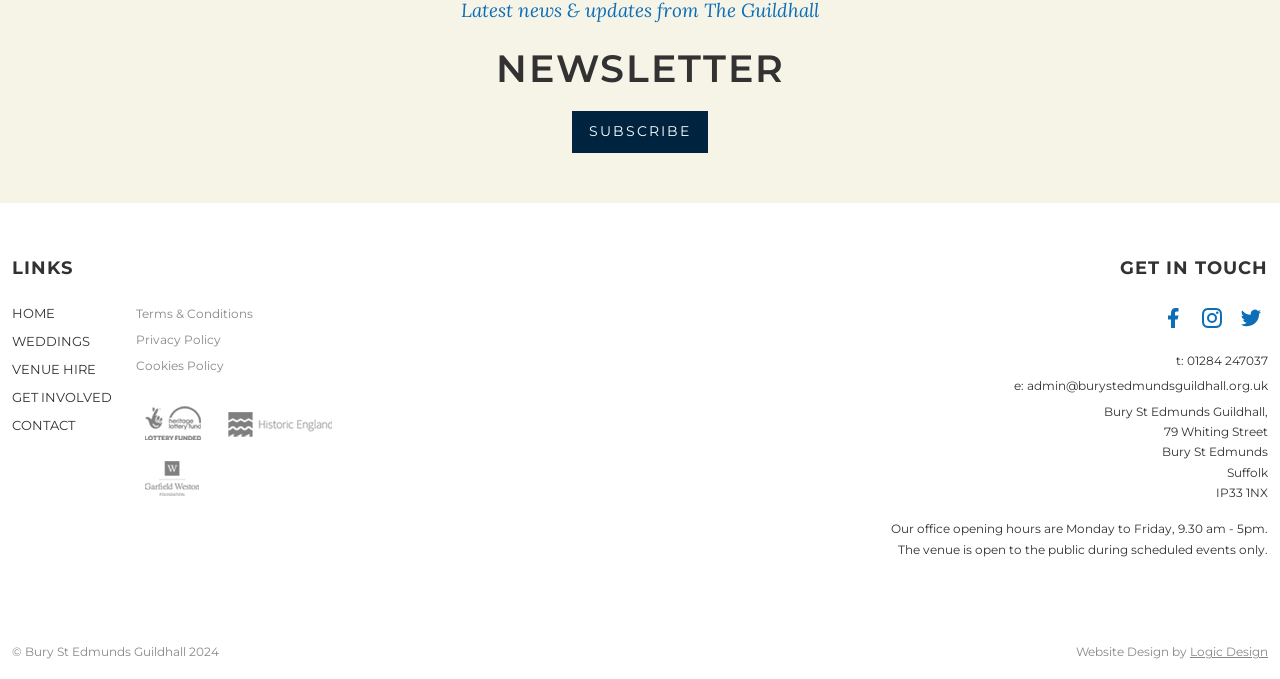Please mark the bounding box coordinates of the area that should be clicked to carry out the instruction: "Call the office".

[0.927, 0.519, 0.991, 0.542]